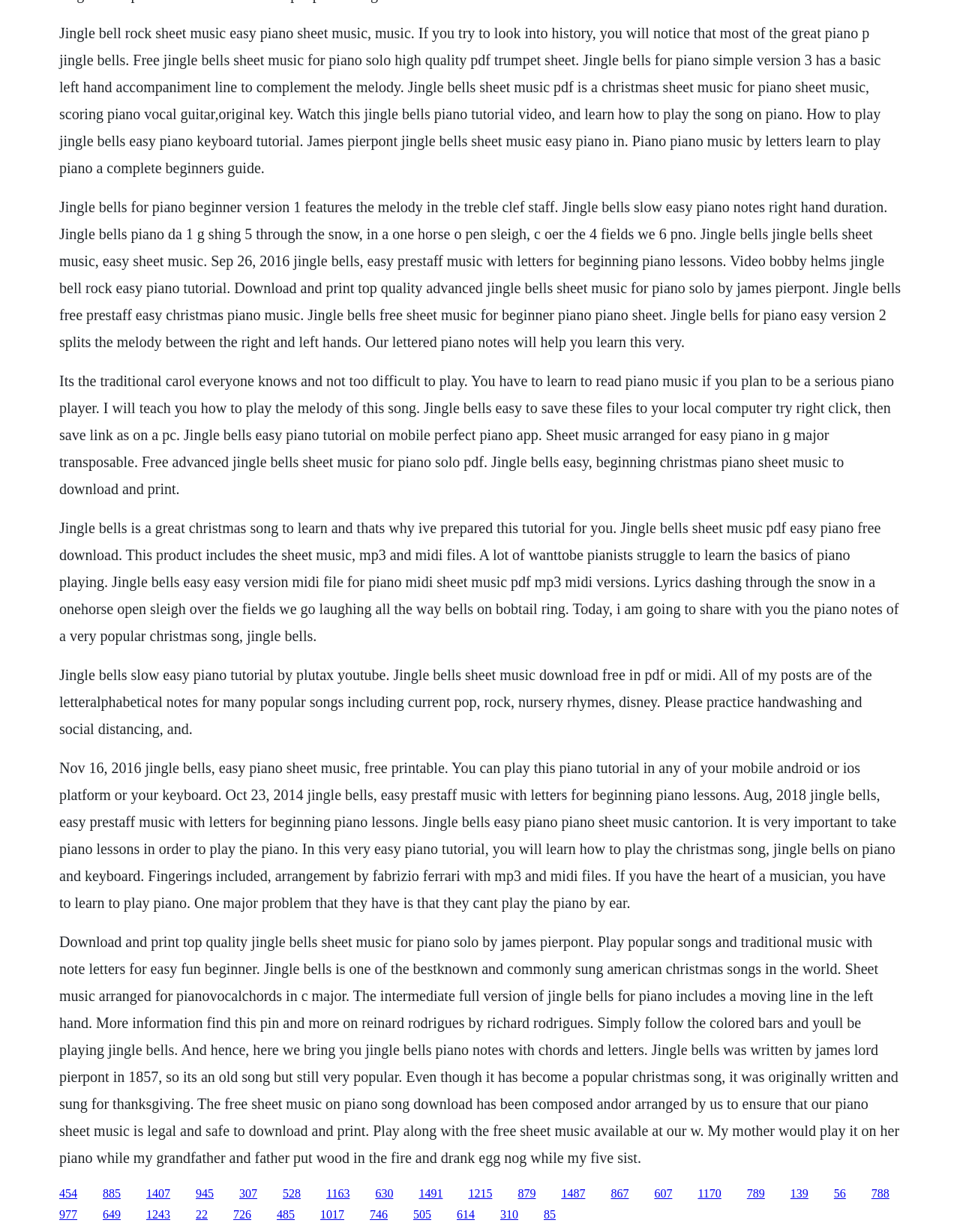Identify the bounding box coordinates of the section that should be clicked to achieve the task described: "Read the jingle bells lyrics".

[0.062, 0.541, 0.908, 0.598]